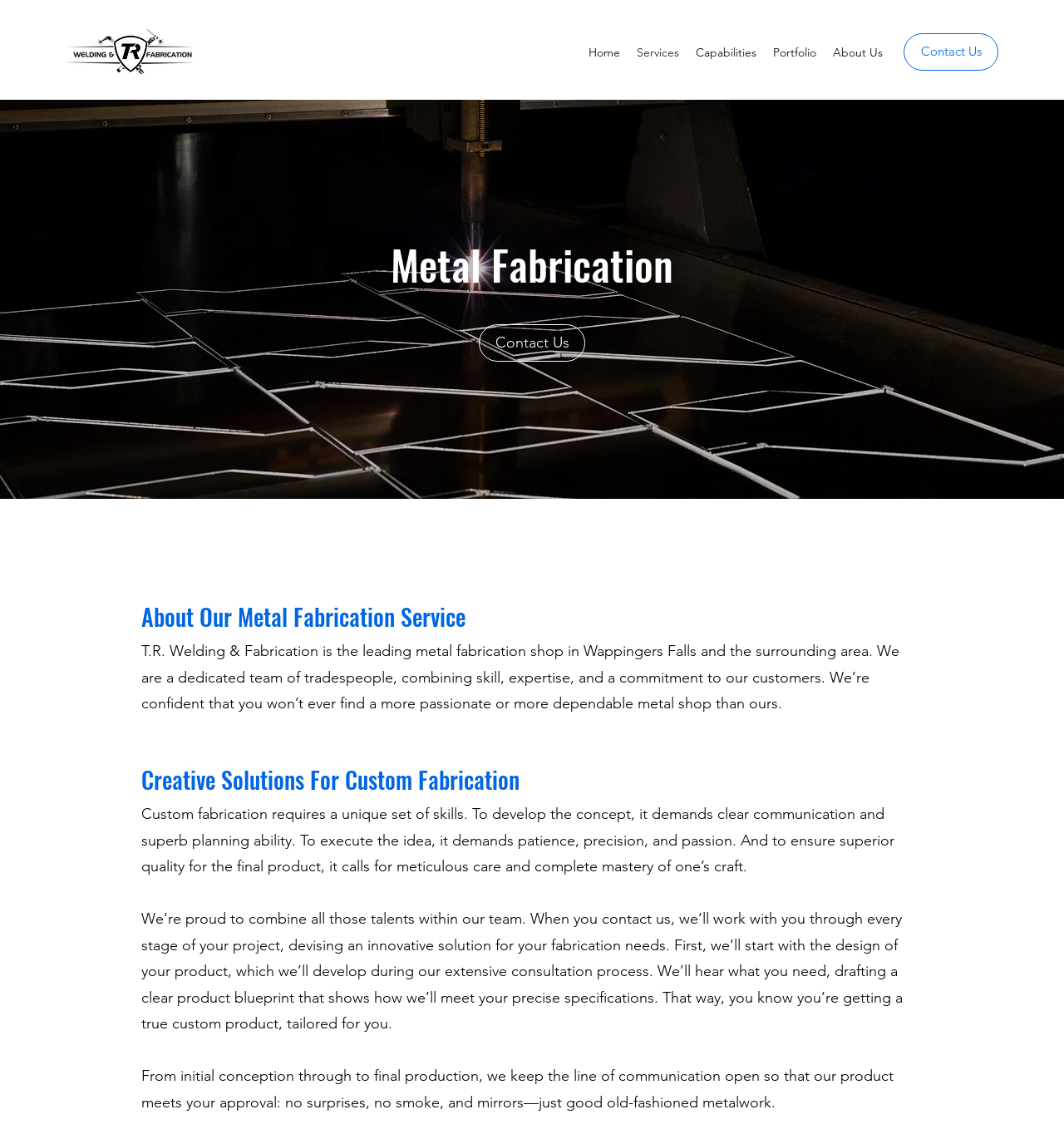Please identify the bounding box coordinates for the region that you need to click to follow this instruction: "Click the T.R. Logo".

[0.062, 0.025, 0.183, 0.065]